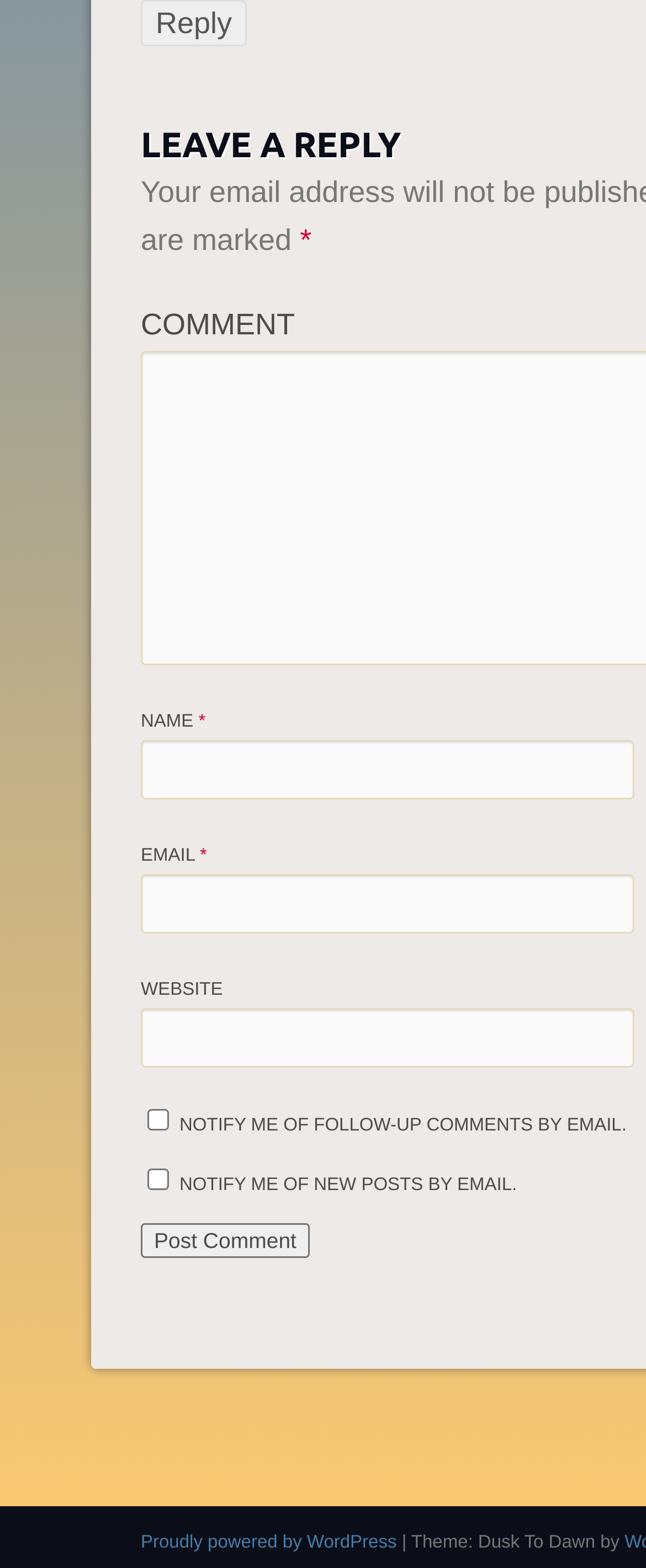What is the platform powering the website?
Using the visual information from the image, give a one-word or short-phrase answer.

WordPress